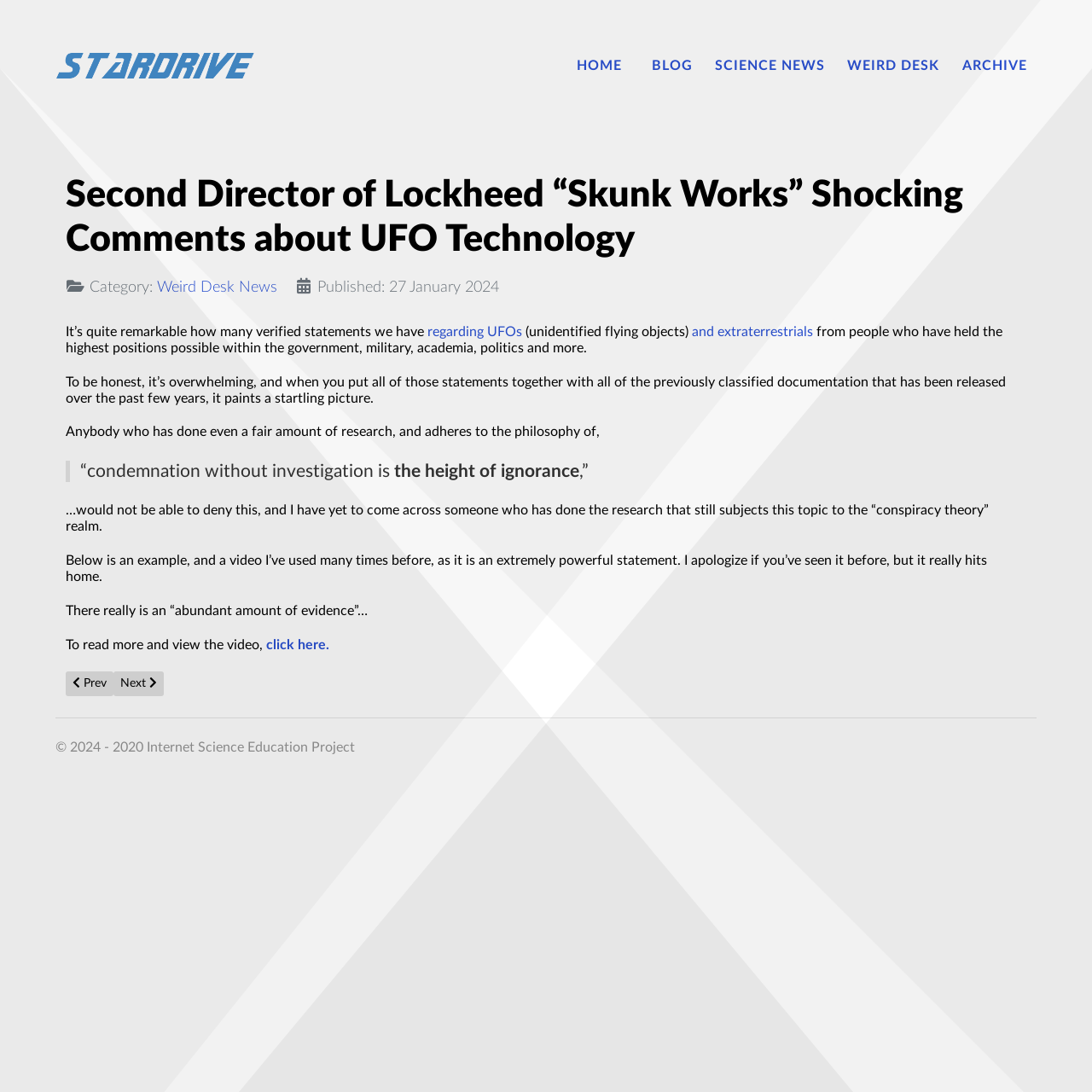When was the article published?
Refer to the image and provide a thorough answer to the question.

I found the publication date of the article by looking at the time element, which contains the text 'Published: 27 January 2024'.